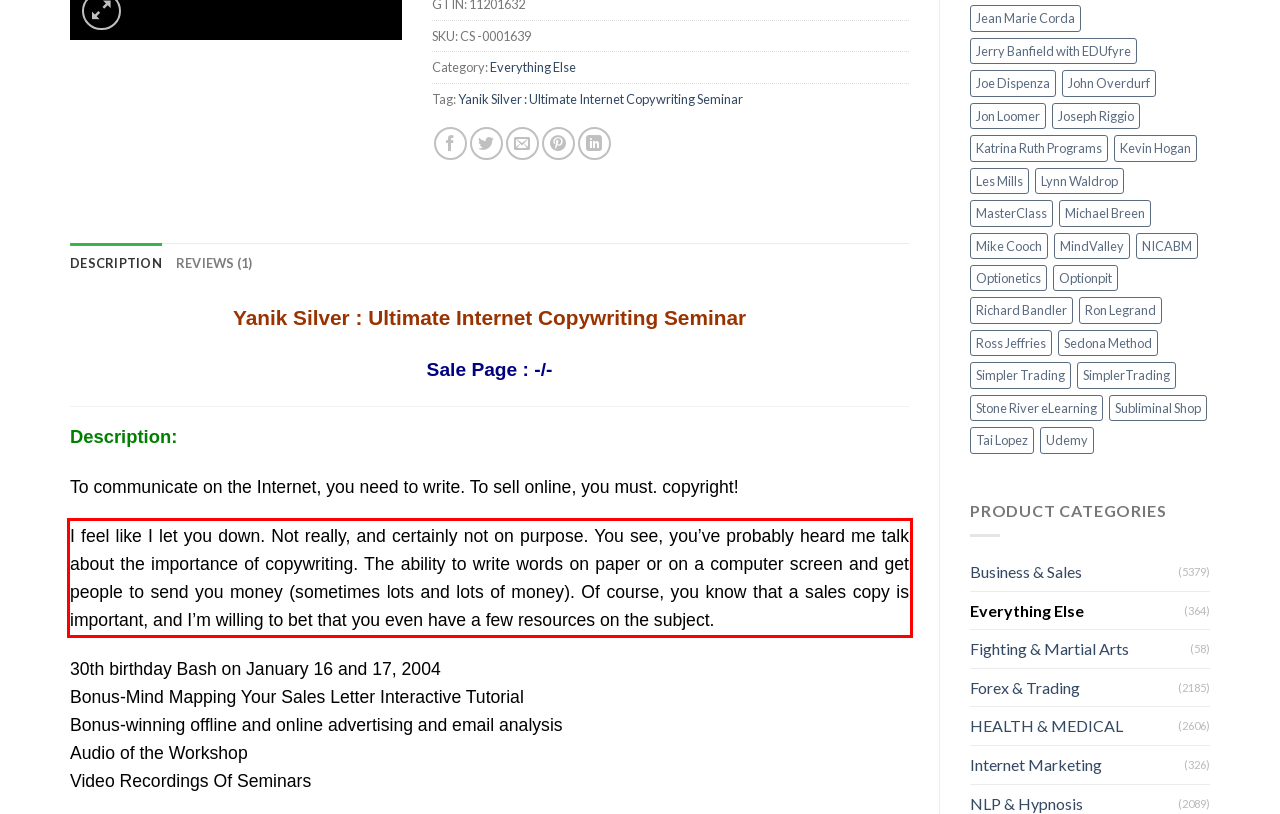Look at the screenshot of the webpage, locate the red rectangle bounding box, and generate the text content that it contains.

I feel like I let you down. Not really, and certainly not on purpose. You see, you’ve probably heard me talk about the importance of copywriting. The ability to write words on paper or on a computer screen and get people to send you money (sometimes lots and lots of money). Of course, you know that a sales copy is important, and I’m willing to bet that you even have a few resources on the subject.